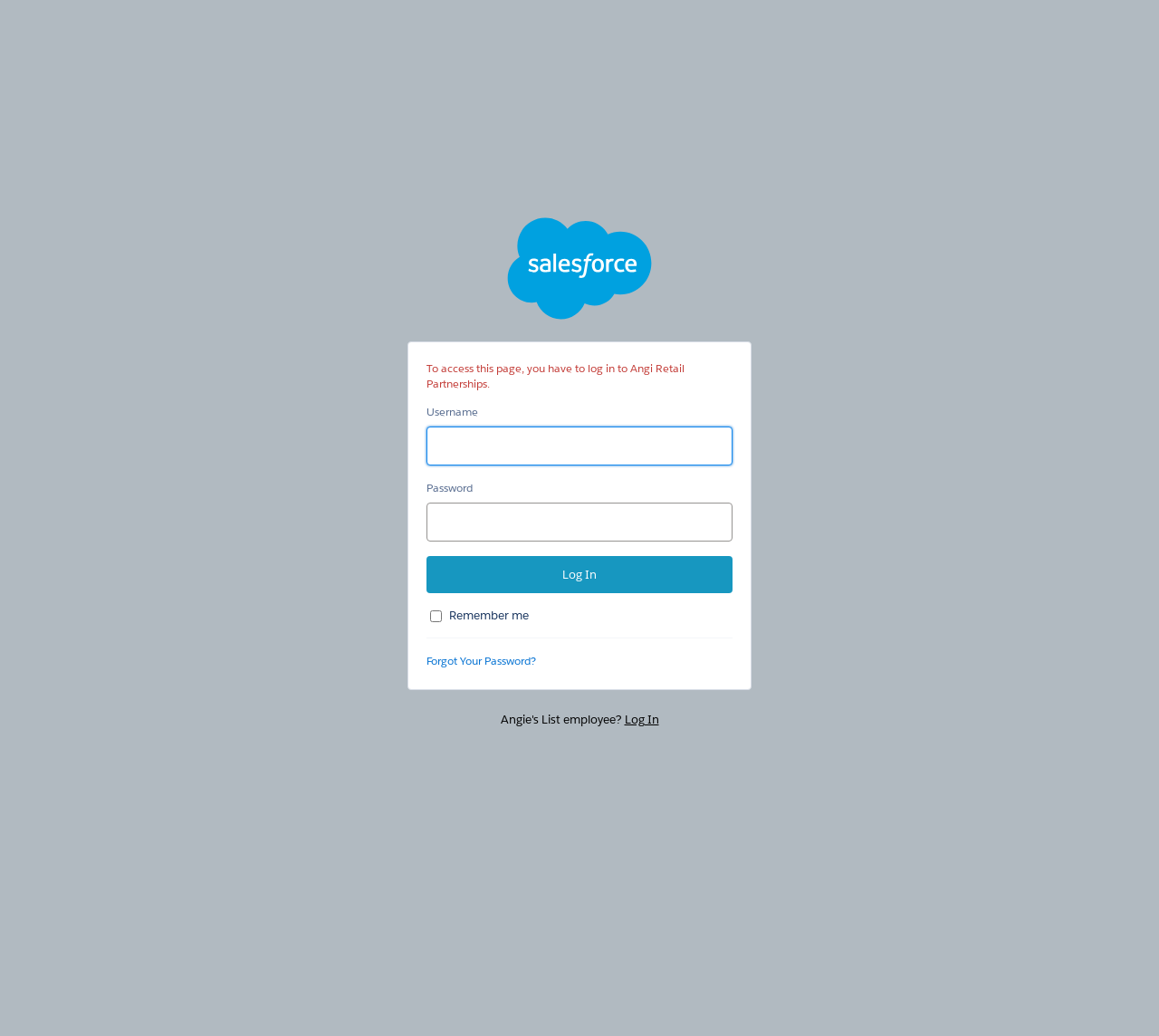Provide the bounding box coordinates of the HTML element described by the text: "aria-describedby="error" name="username"".

[0.368, 0.412, 0.632, 0.449]